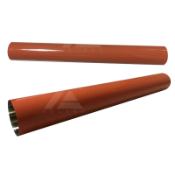Provide your answer in one word or a succinct phrase for the question: 
What is the distinct color of the Fuser Film Sleeves?

Orange